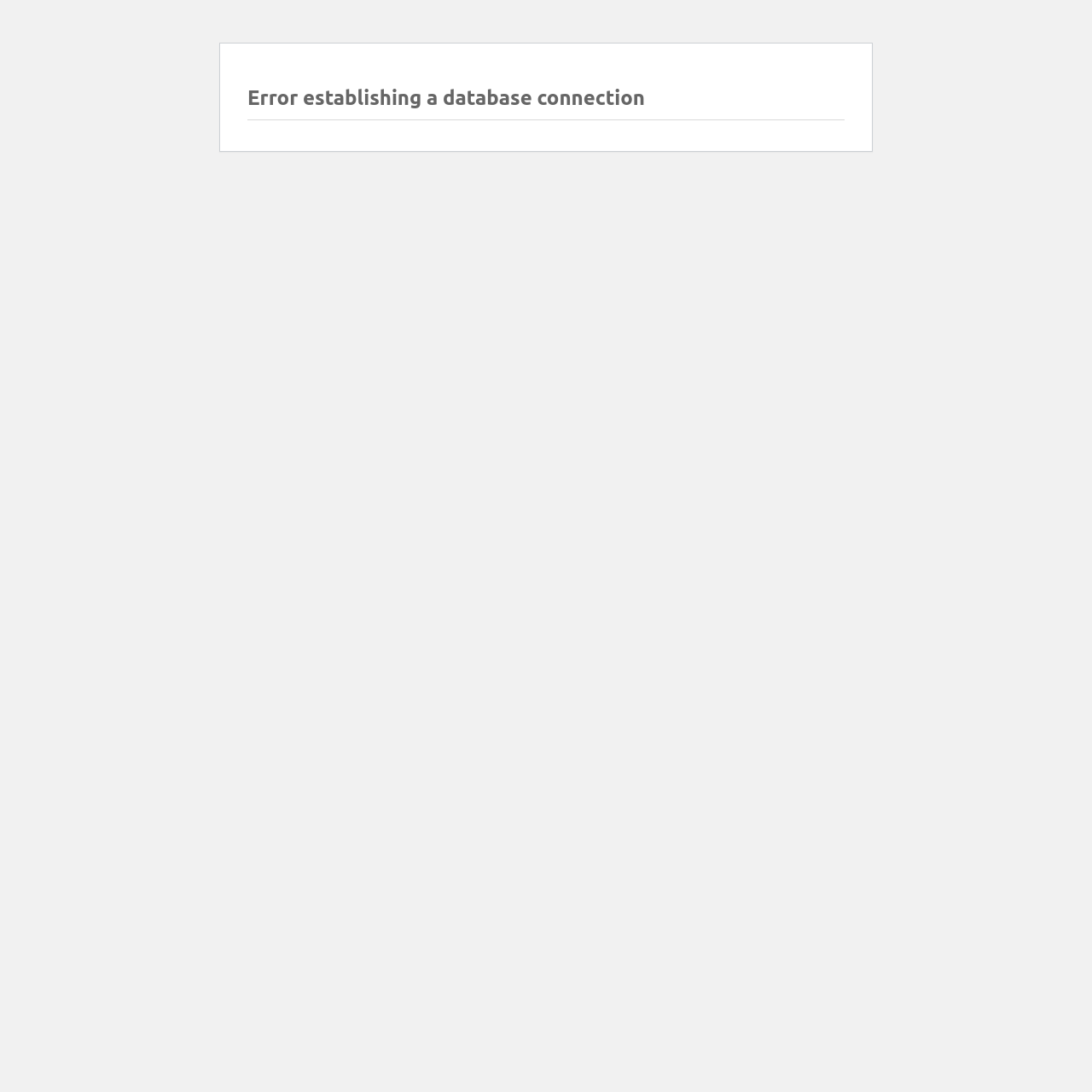Please find the top heading of the webpage and generate its text.

Error establishing a database connection